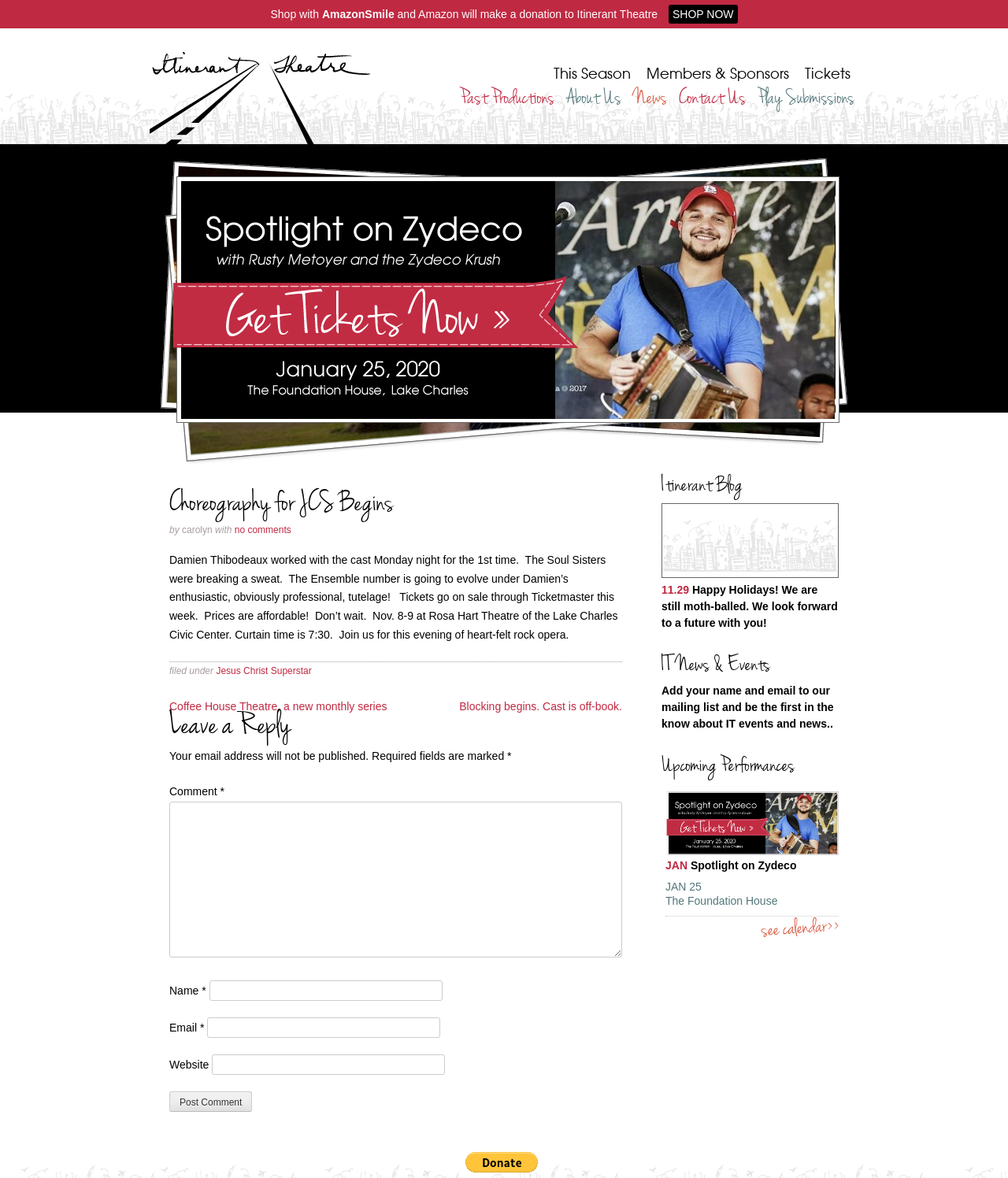Using details from the image, please answer the following question comprehensively:
What is the email address required for?

I found the answer by looking at the comment section, where the email address is required to post a comment, and the text 'Your email address will not be published' is mentioned.